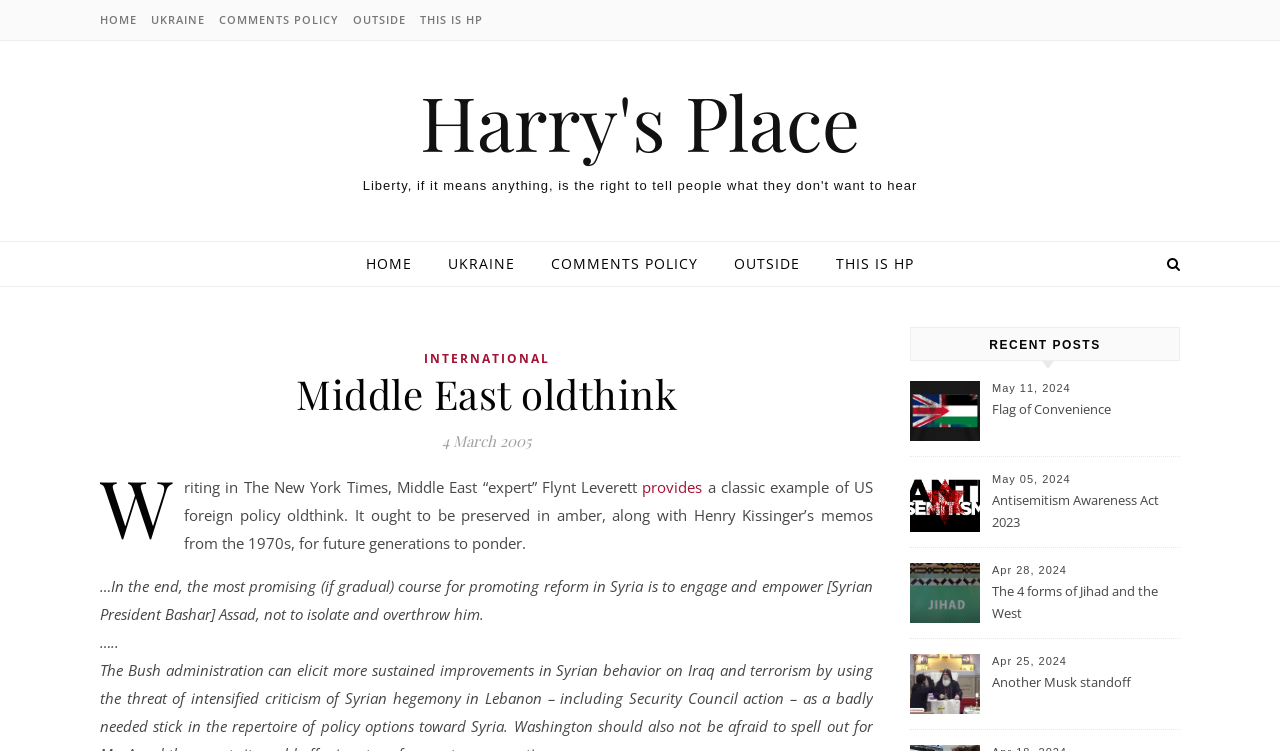Please find the bounding box coordinates for the clickable element needed to perform this instruction: "check comments policy".

[0.167, 0.0, 0.269, 0.053]